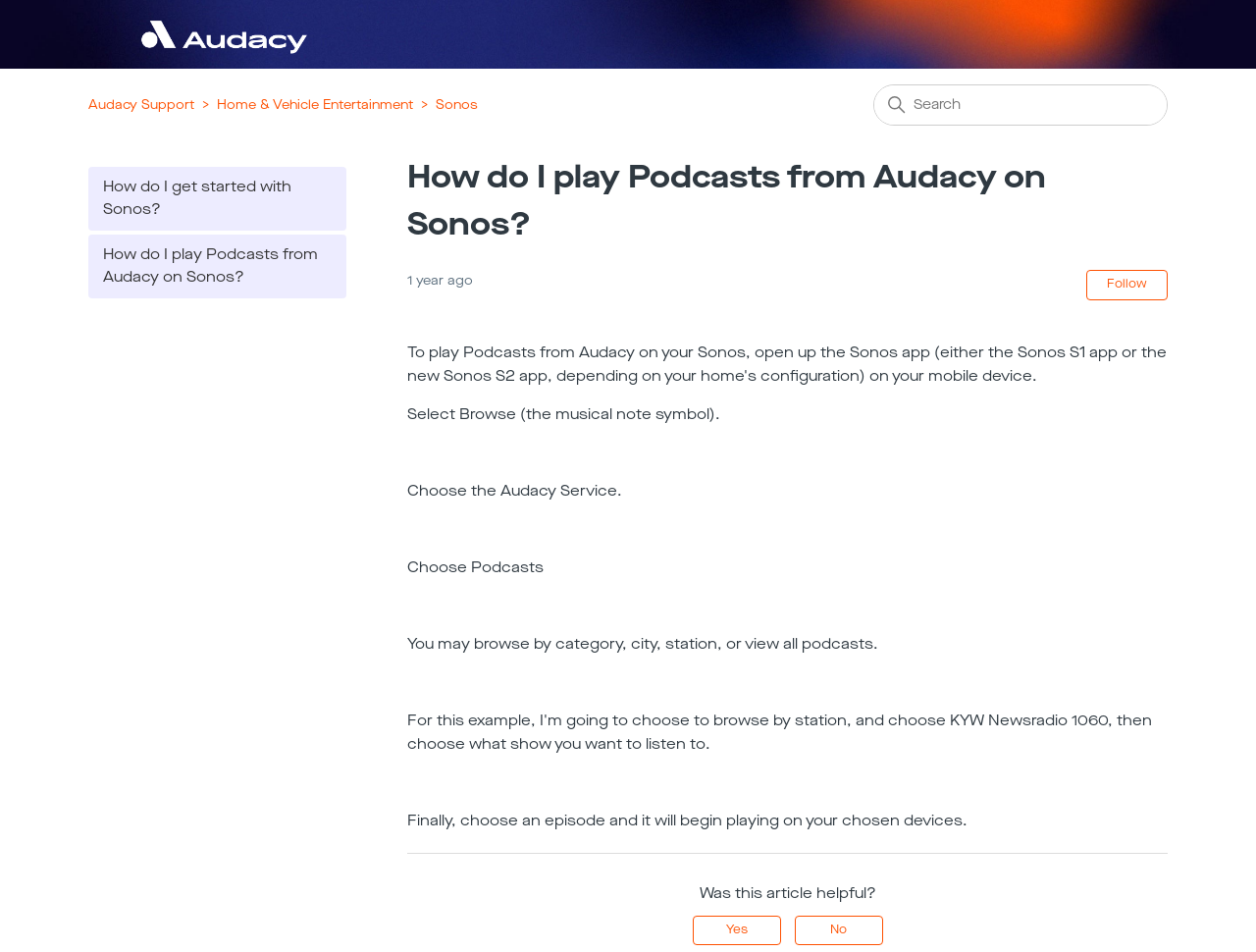Please locate the clickable area by providing the bounding box coordinates to follow this instruction: "Follow this article".

[0.865, 0.284, 0.93, 0.315]